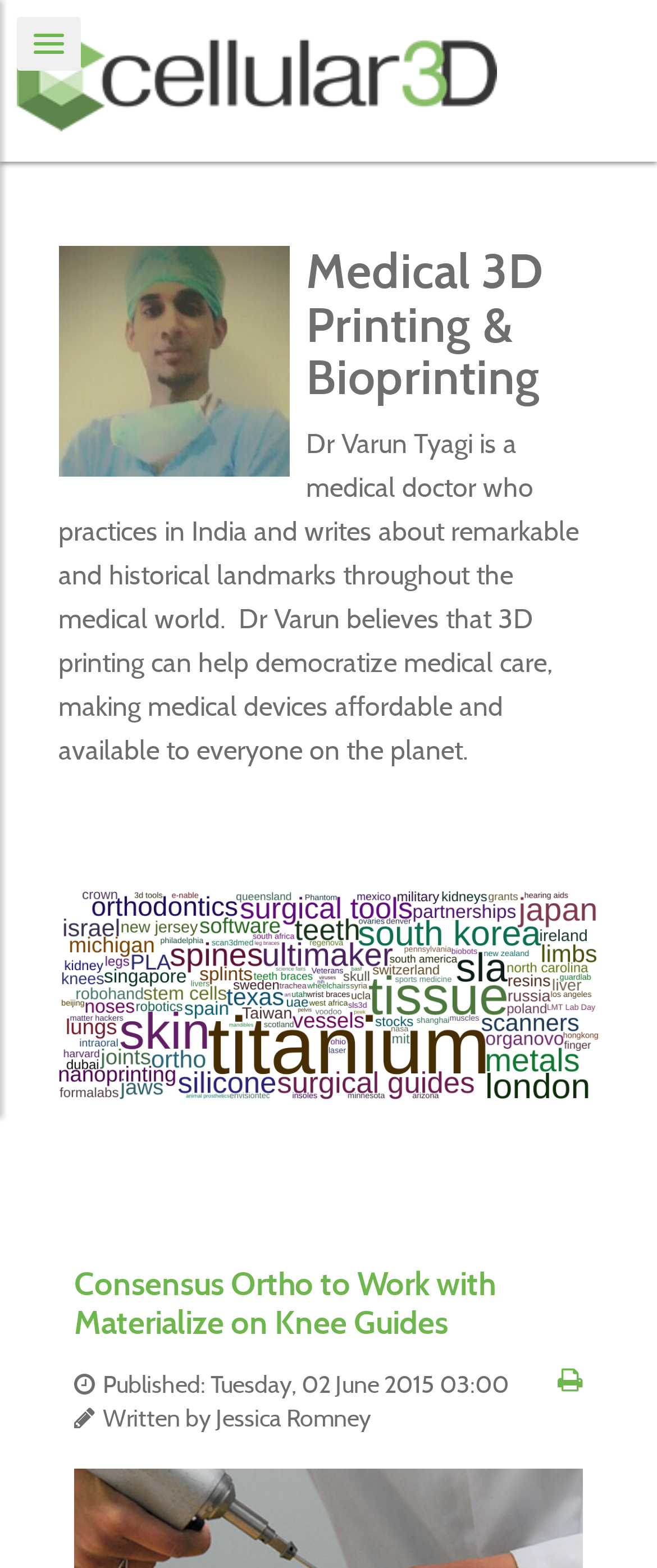Carefully examine the image and provide an in-depth answer to the question: Who wrote the article?

The answer can be found in the DescriptionListDetail element which mentions the author of the article as 'Jessica Romney'.